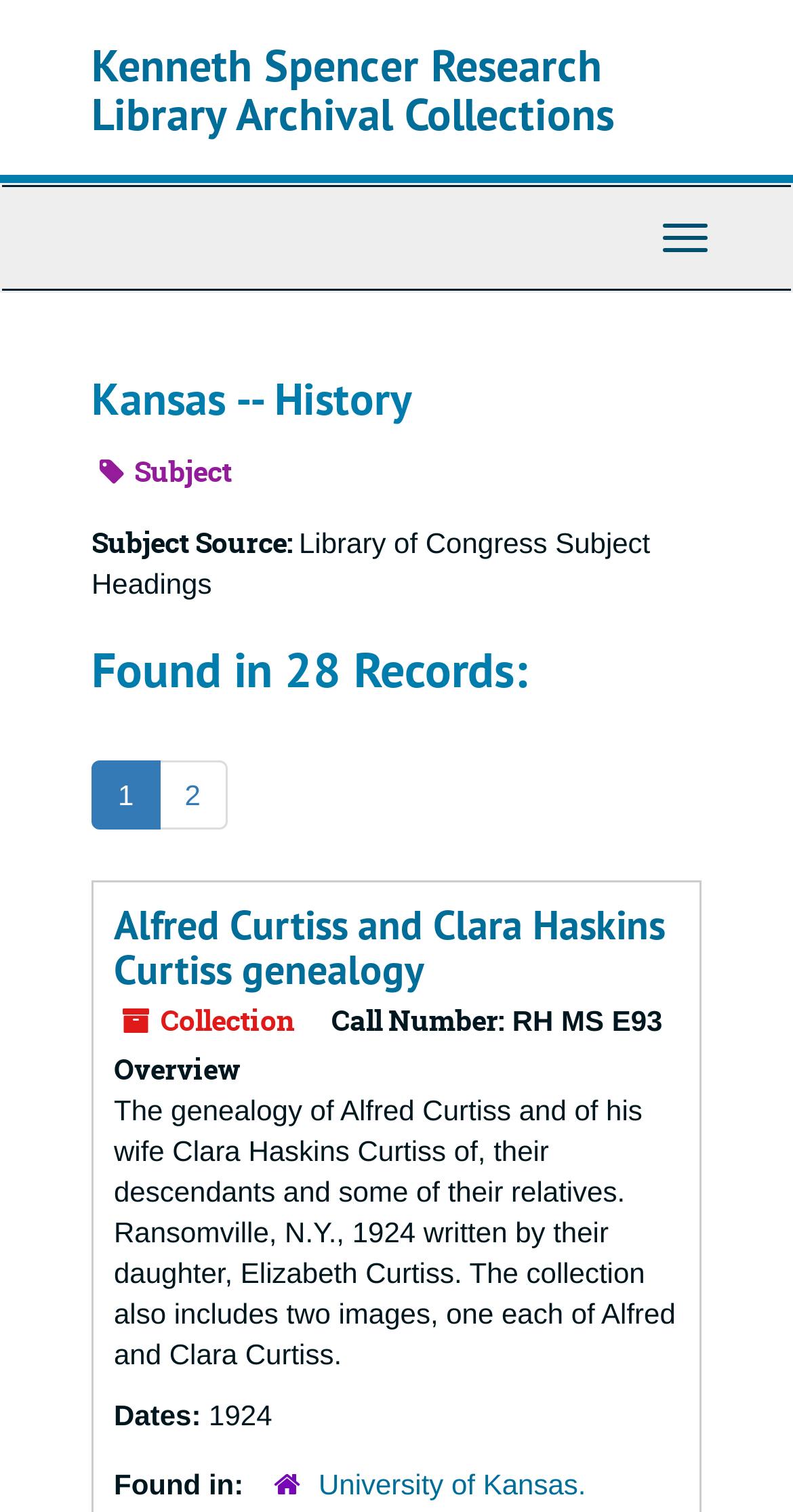Find the bounding box of the web element that fits this description: "1".

[0.115, 0.502, 0.202, 0.548]